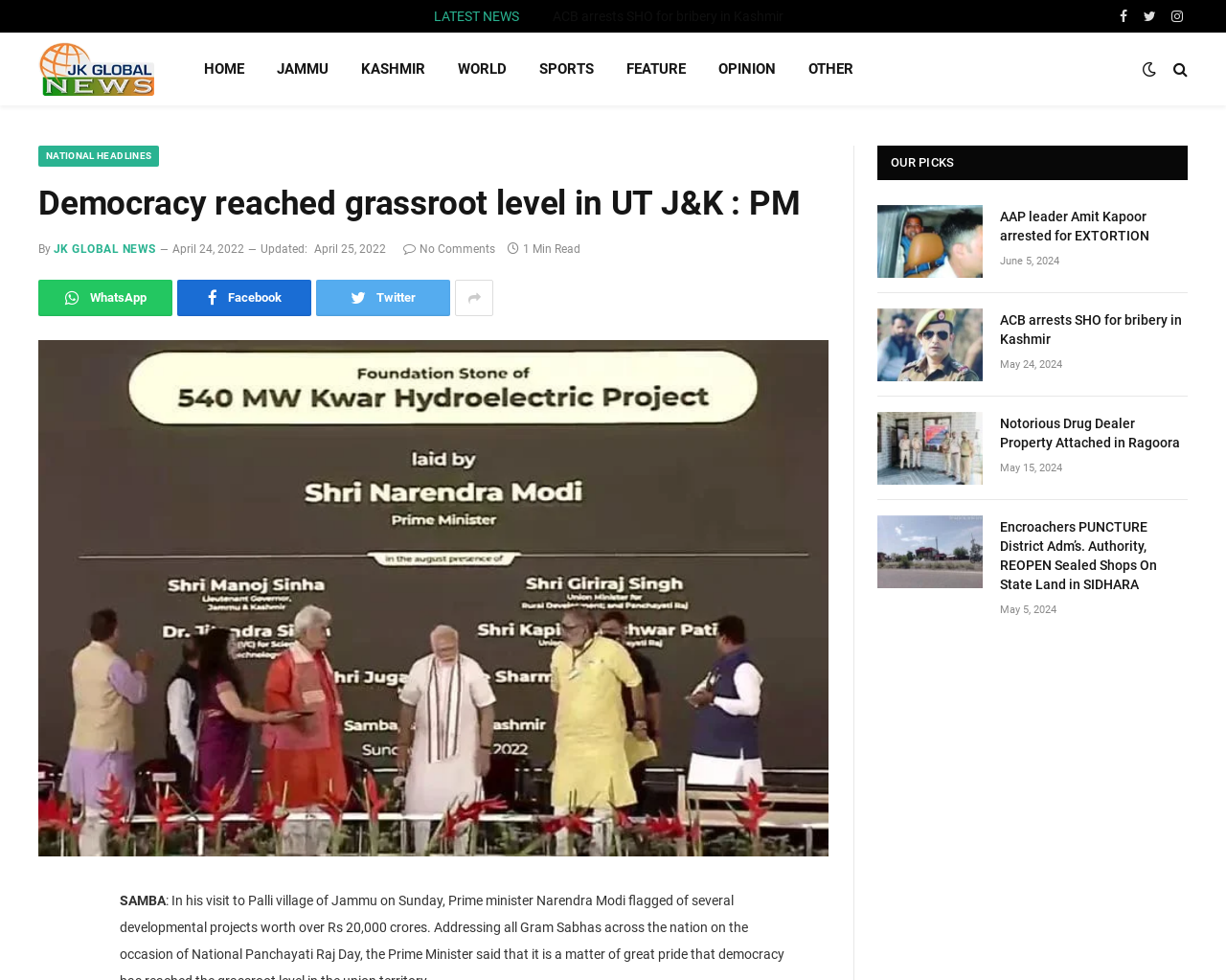Determine the bounding box coordinates of the section I need to click to execute the following instruction: "View VOLUMES". Provide the coordinates as four float numbers between 0 and 1, i.e., [left, top, right, bottom].

None